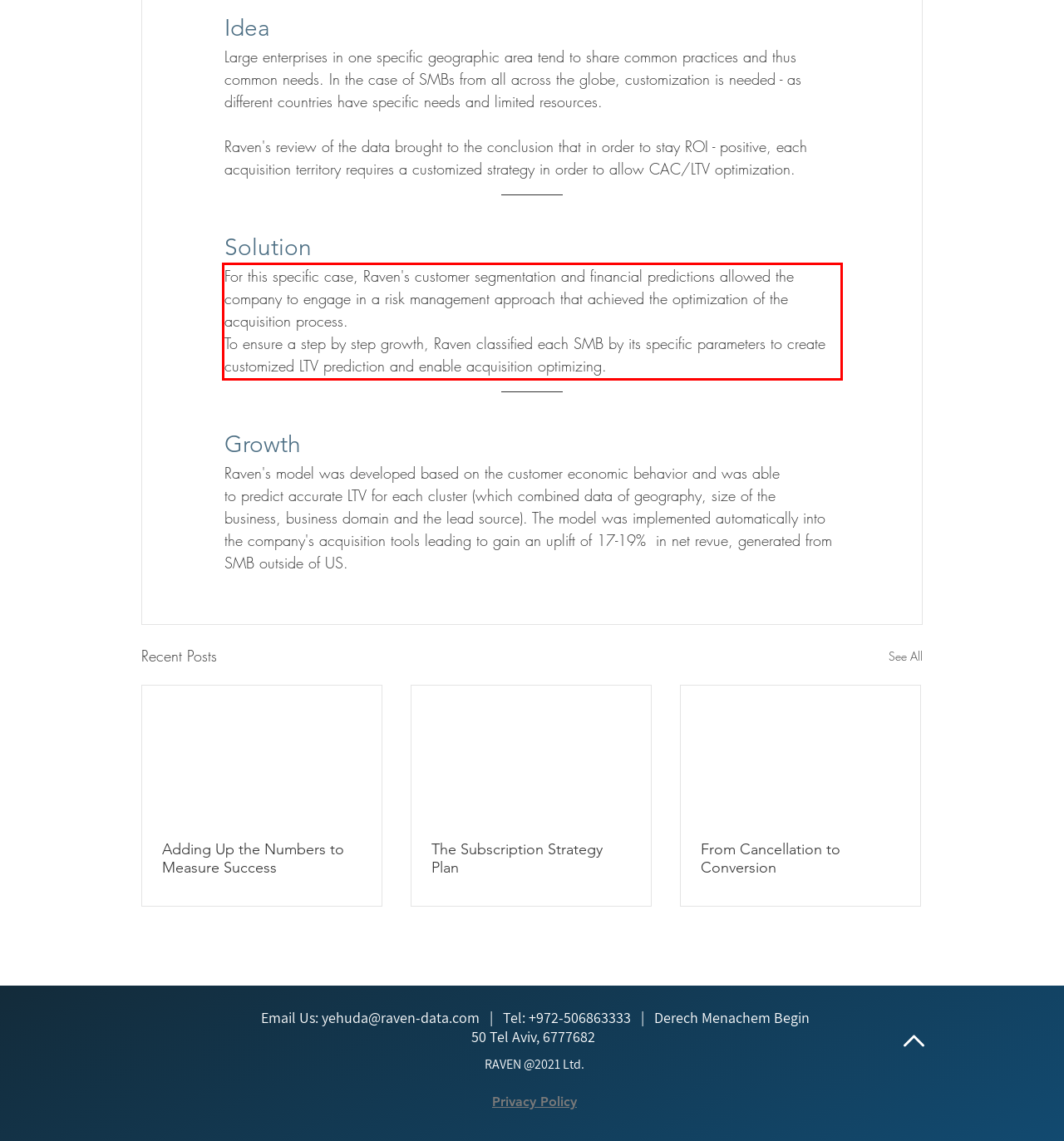Observe the screenshot of the webpage, locate the red bounding box, and extract the text content within it.

​For this specific case, Raven's customer segmentation and financial predictions allowed the company to engage in a risk management approach that achieved the optimization of the acquisition process. To ensure a step by step growth, Raven classified each SMB by its specific parameters to create customized LTV prediction and enable acquisition optimizing.